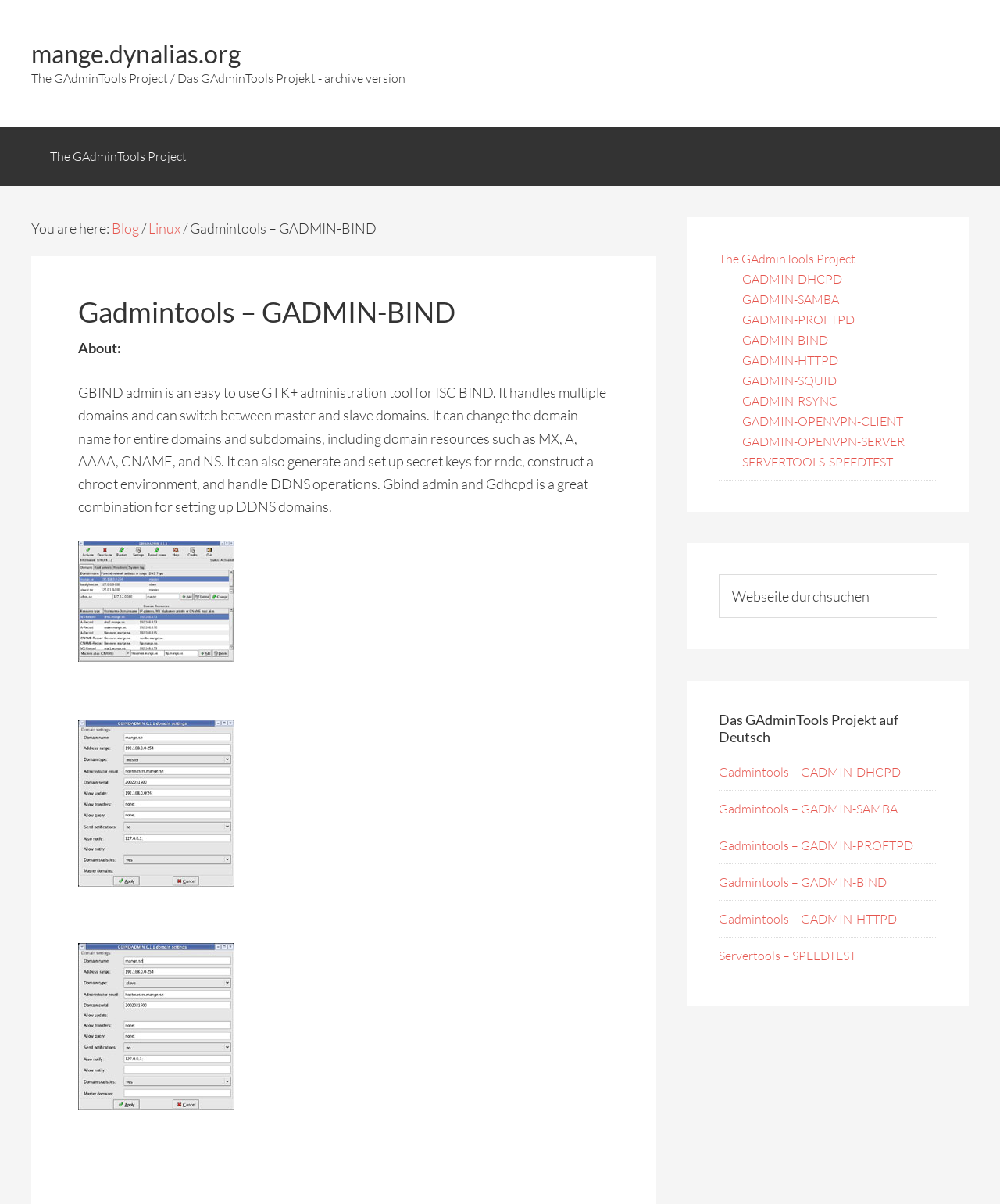Identify the webpage's primary heading and generate its text.

Gadmintools – GADMIN-BIND